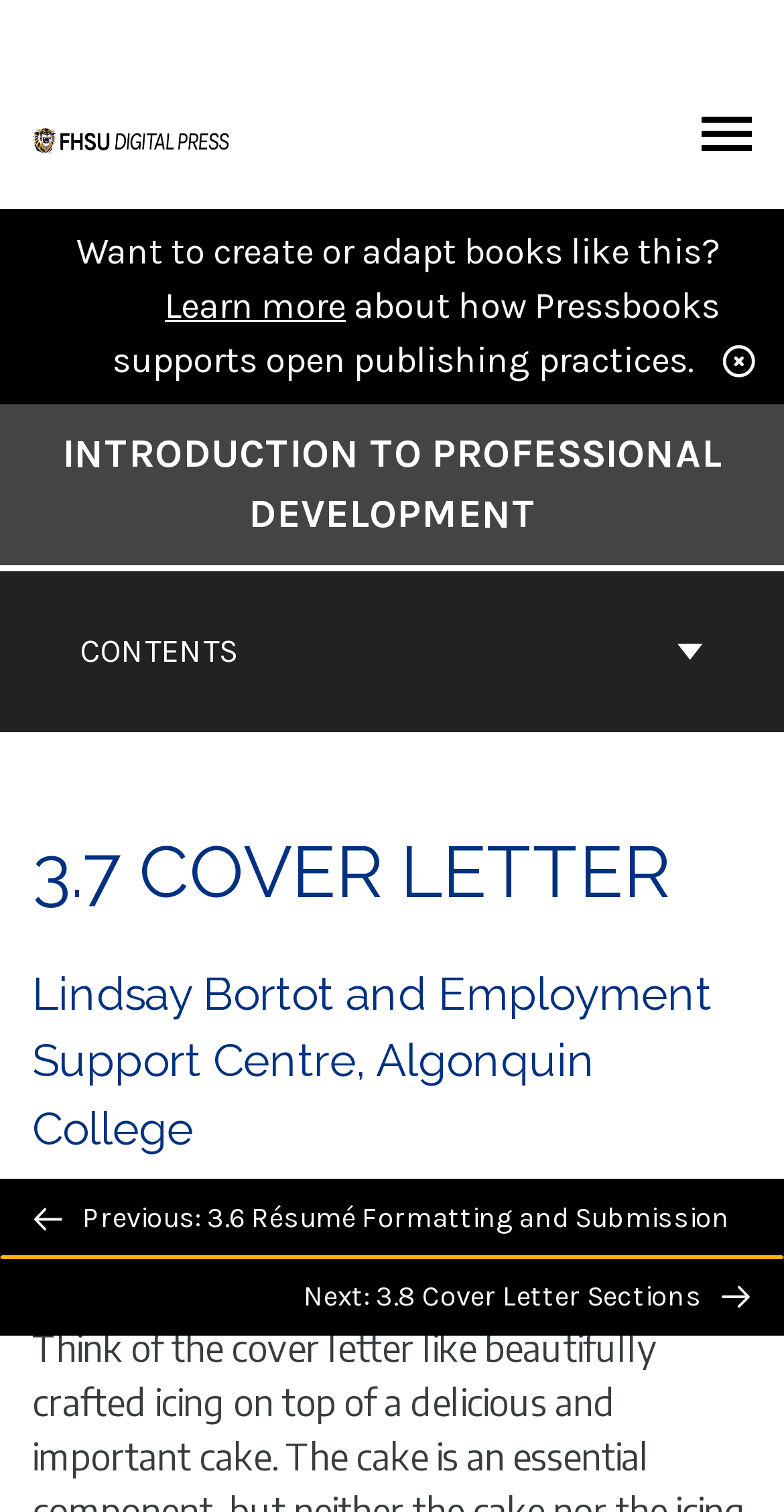Determine the bounding box coordinates of the clickable area required to perform the following instruction: "Go to FHSU Digital Press". The coordinates should be represented as four float numbers between 0 and 1: [left, top, right, bottom].

[0.041, 0.077, 0.303, 0.102]